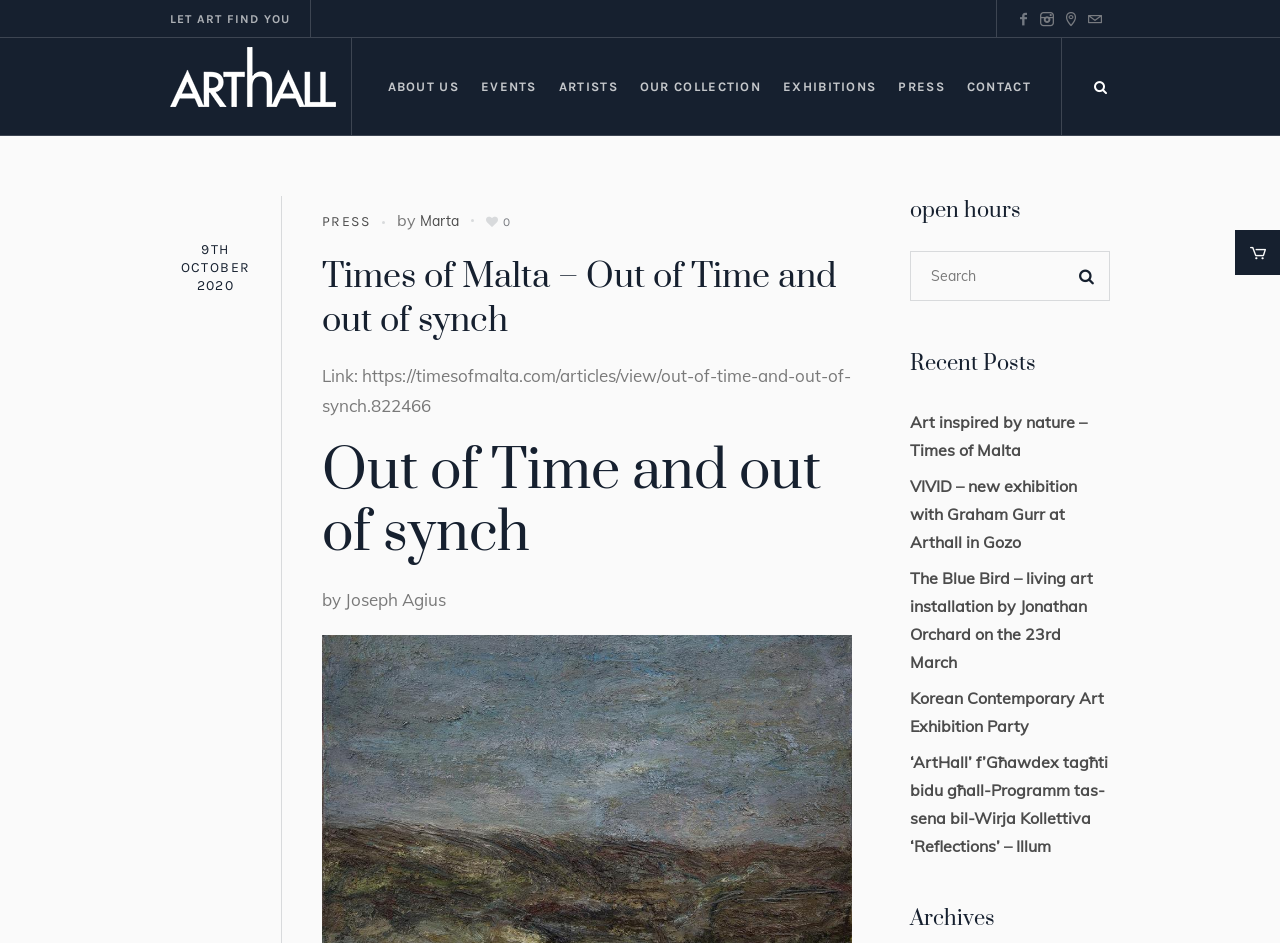What is the date mentioned in the article?
Carefully examine the image and provide a detailed answer to the question.

I found an abbreviation element with the text '9th October 2020' which is likely the date mentioned in the article, with bounding box coordinates [0.133, 0.256, 0.204, 0.313].